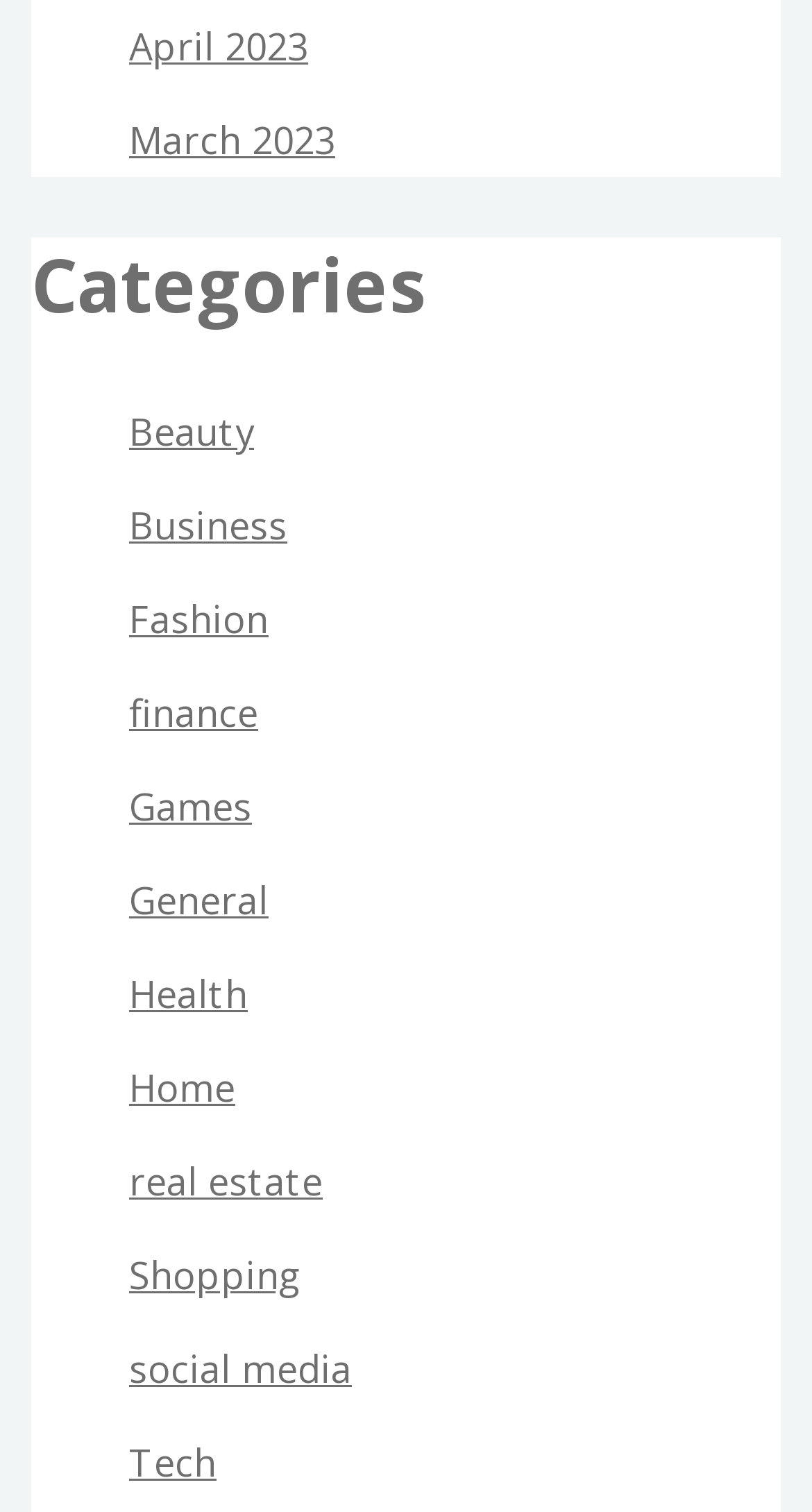Please determine the bounding box coordinates of the element to click on in order to accomplish the following task: "Explore Beauty category". Ensure the coordinates are four float numbers ranging from 0 to 1, i.e., [left, top, right, bottom].

[0.159, 0.268, 0.313, 0.301]